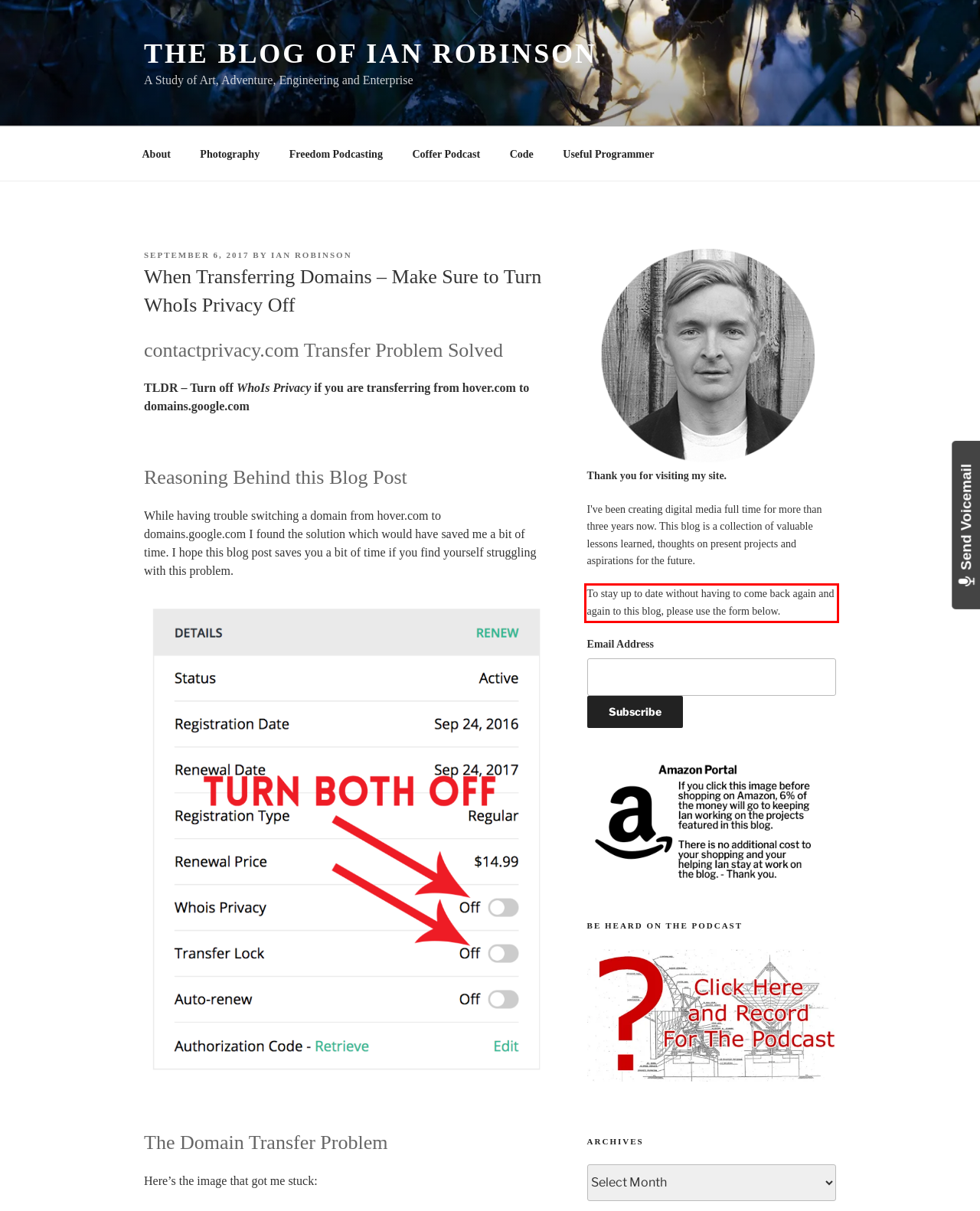Examine the screenshot of the webpage, locate the red bounding box, and generate the text contained within it.

To stay up to date without having to come back again and again to this blog, please use the form below.